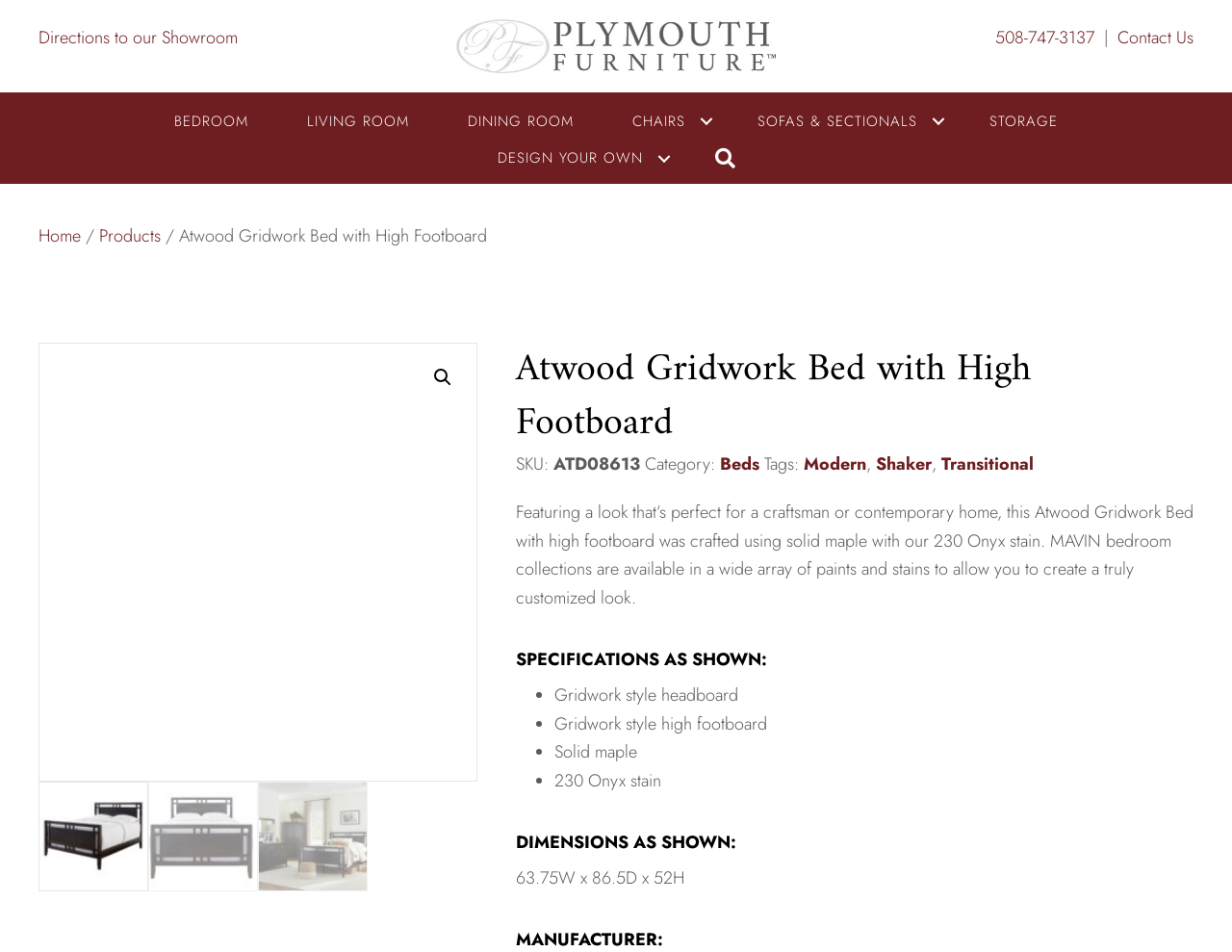Give a one-word or short phrase answer to this question: 
What is the name of the bed?

Atwood Gridwork Bed